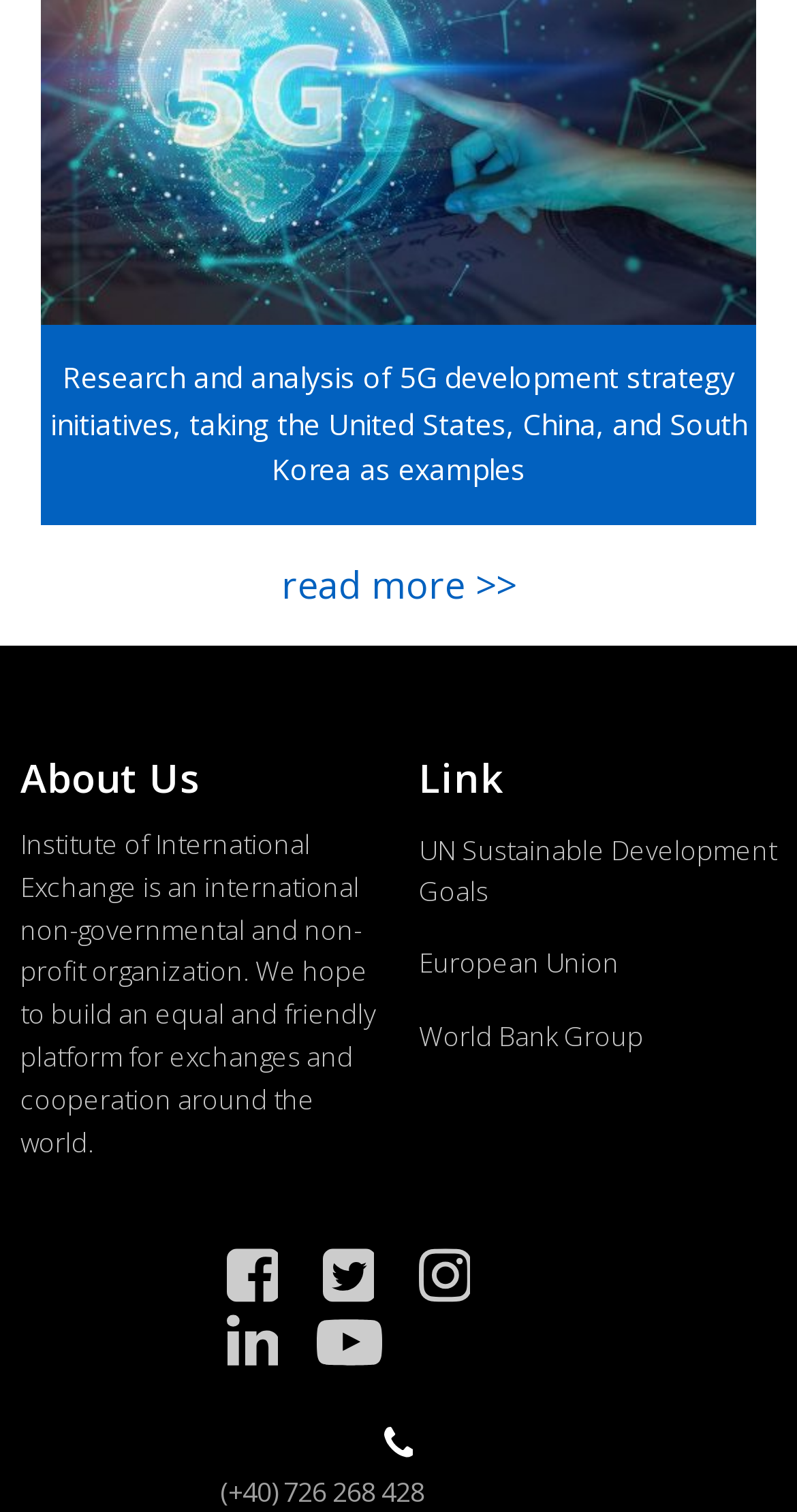From the element description: "UN Sustainable Development Goals", extract the bounding box coordinates of the UI element. The coordinates should be expressed as four float numbers between 0 and 1, in the order [left, top, right, bottom].

[0.526, 0.55, 0.974, 0.603]